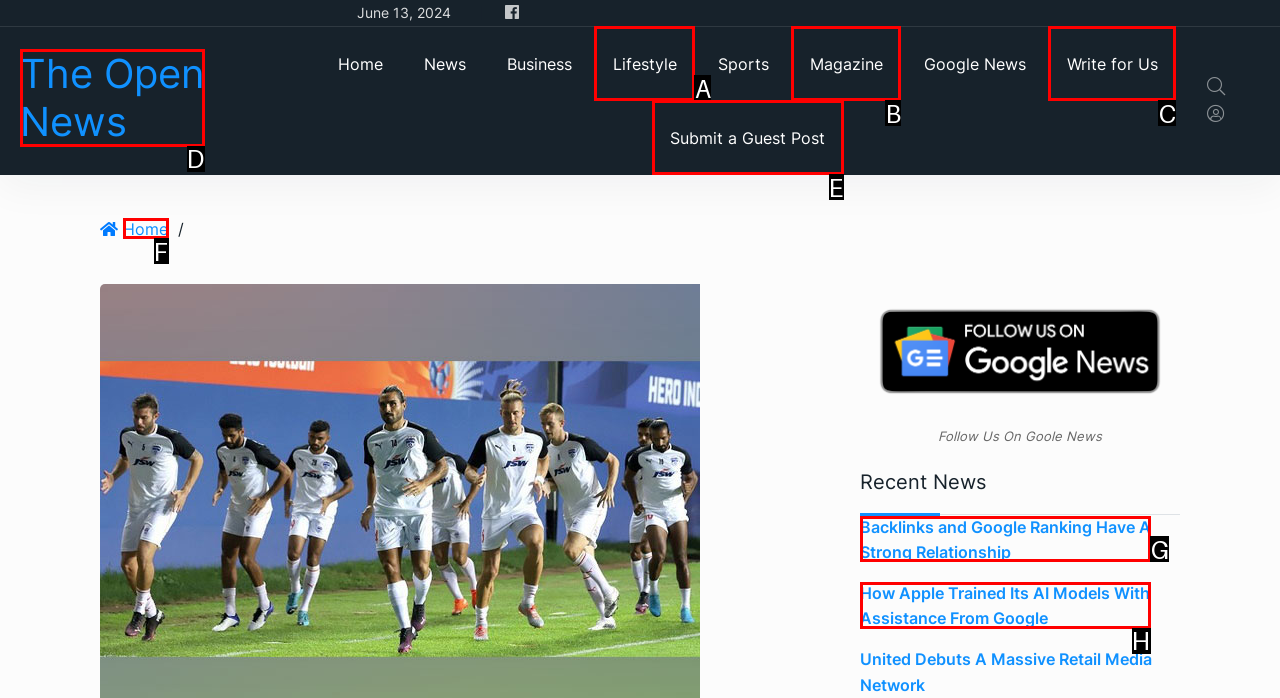Tell me which letter corresponds to the UI element that will allow you to View Backlinks and Google Ranking Have A Strong Relationship. Answer with the letter directly.

G